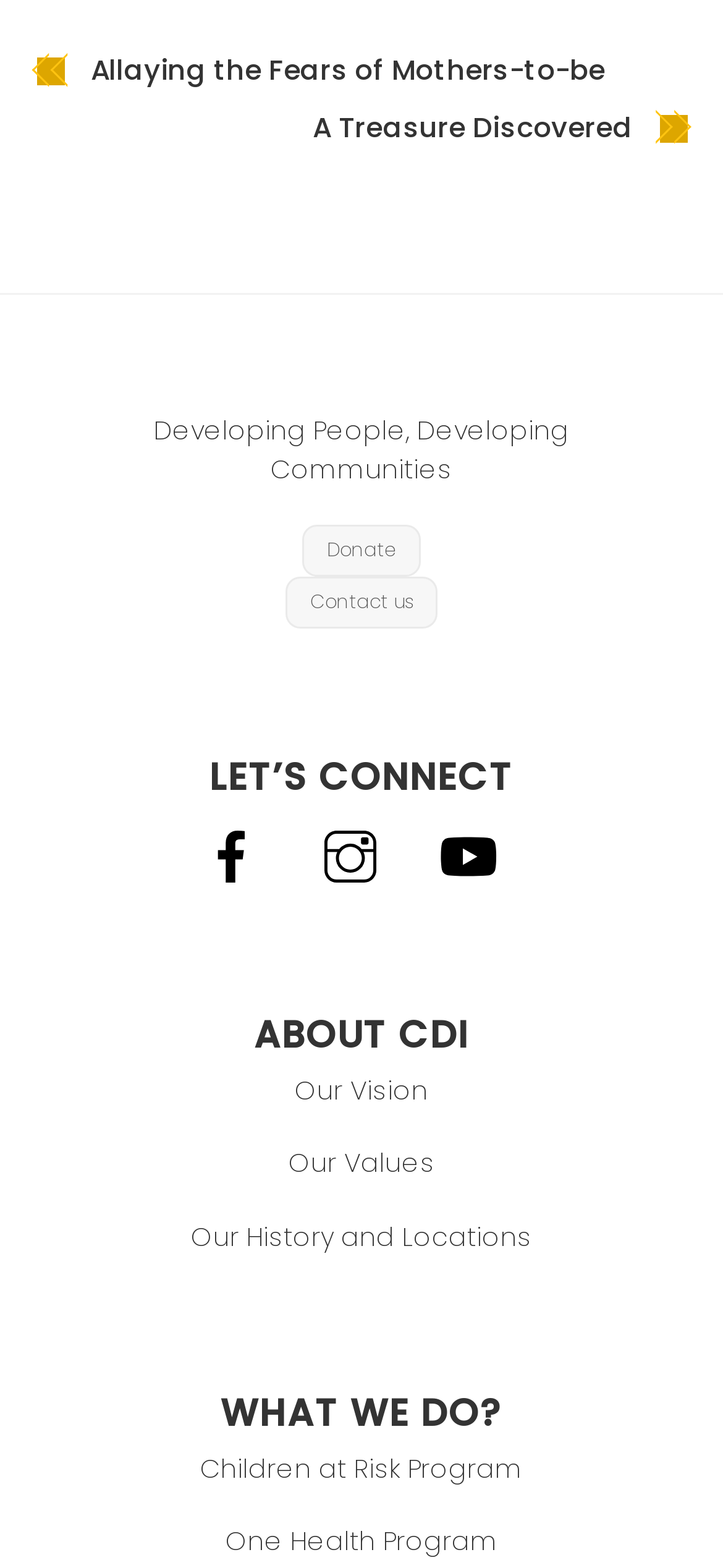Using the image as a reference, answer the following question in as much detail as possible:
What is the second link under 'ABOUT CDI'?

I looked at the links under the 'ABOUT CDI' heading and found that the second link is 'Our Values'.